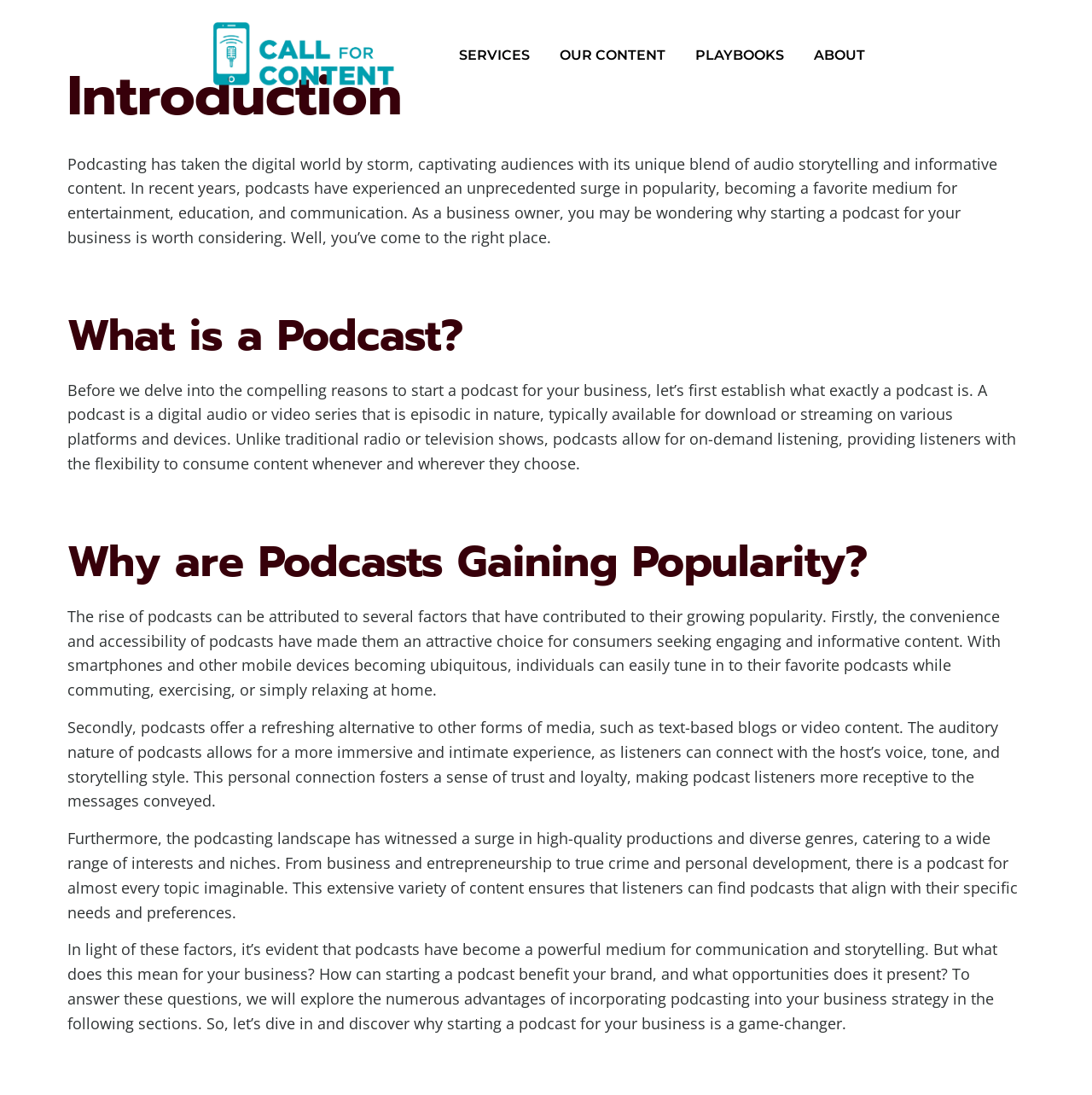Why are podcasts gaining popularity? Look at the image and give a one-word or short phrase answer.

Convenience and accessibility